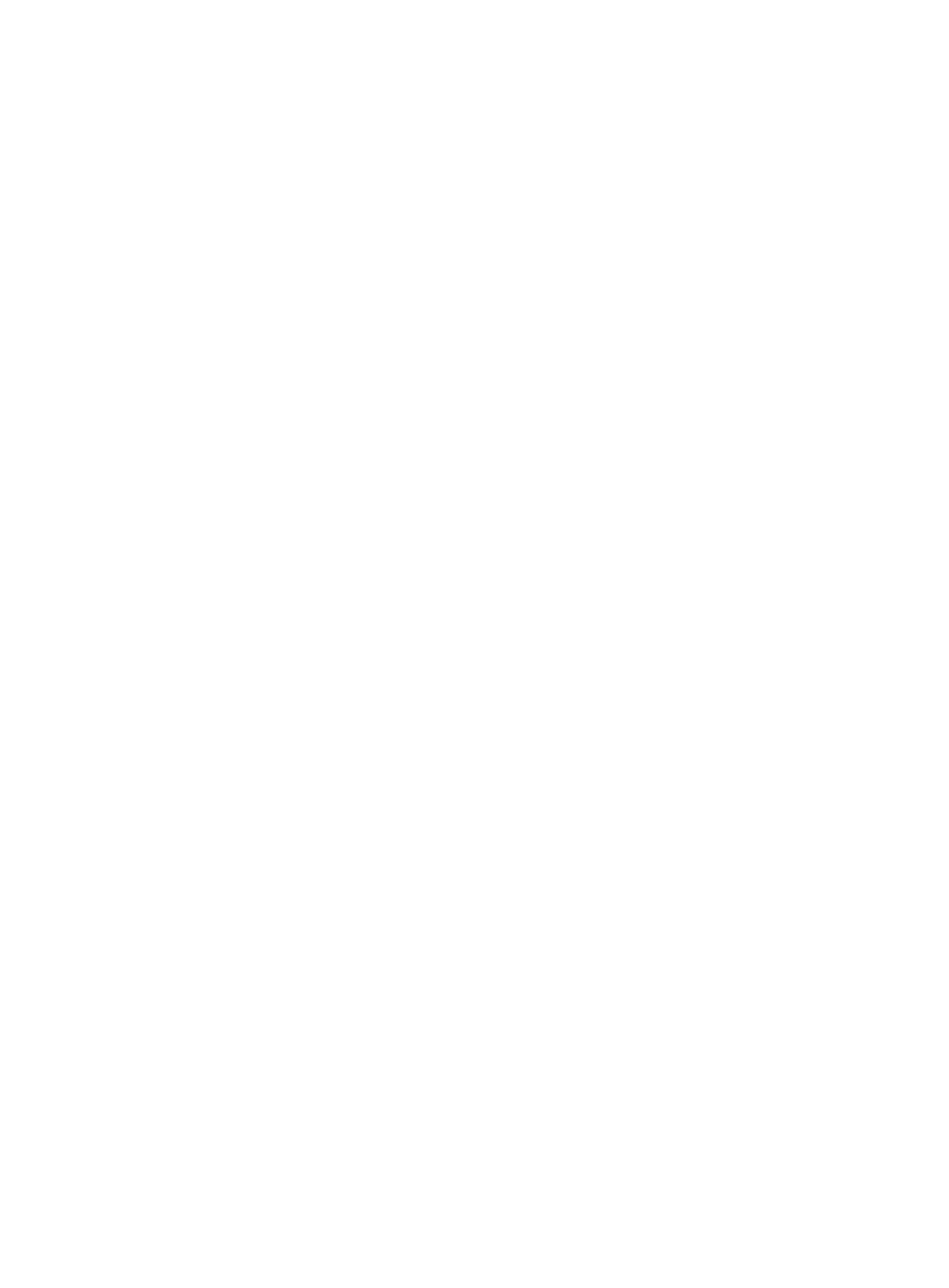What is the purpose of the textbox at the bottom of the webpage?
Please interpret the details in the image and answer the question thoroughly.

The webpage has a textbox with a label 'Sign up for Newsletter' and a button '↵', which suggests that the purpose of the textbox is to allow users to sign up for a newsletter.